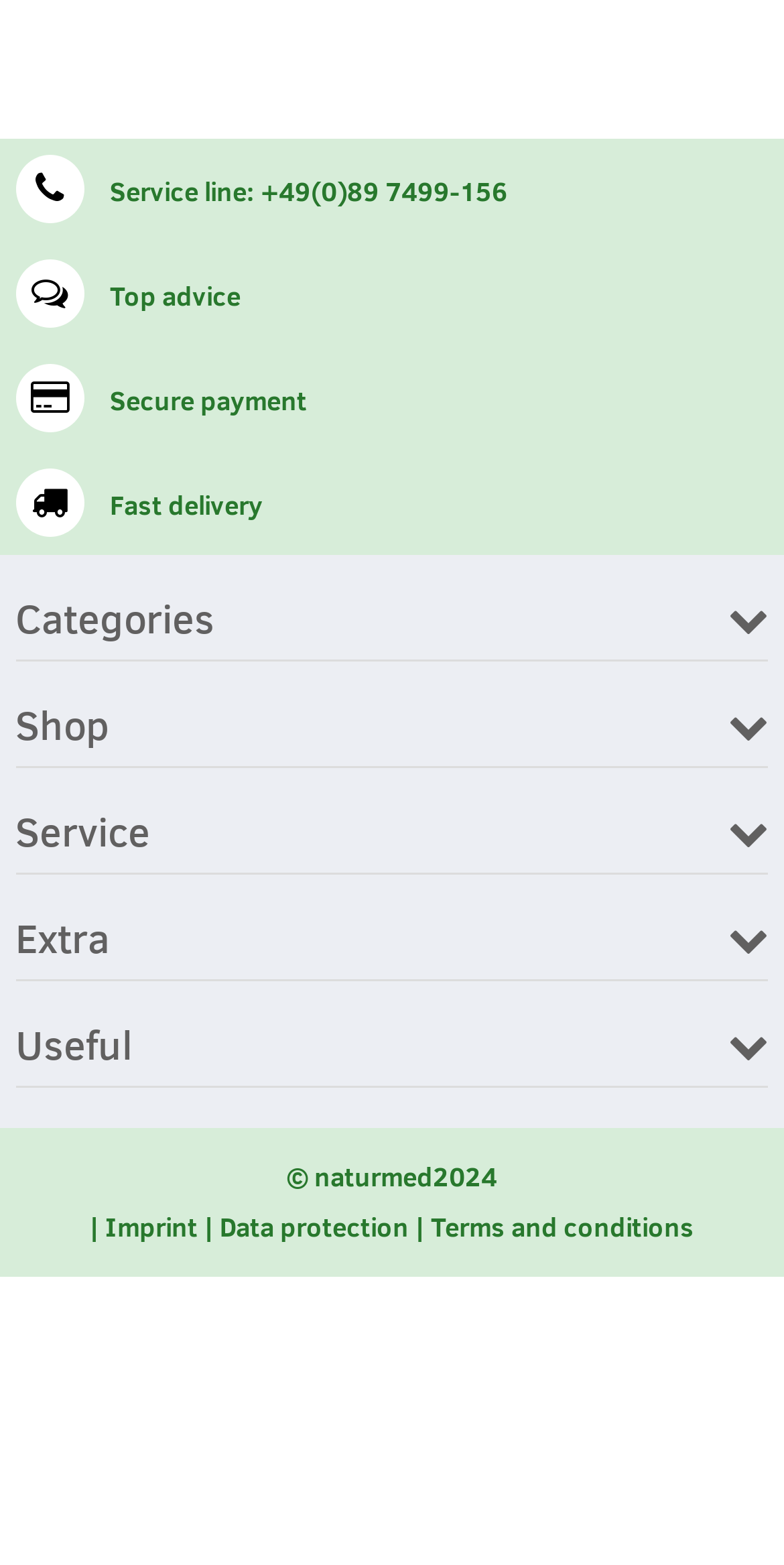Please identify the bounding box coordinates of the area that needs to be clicked to follow this instruction: "Check data protection".

[0.281, 0.772, 0.522, 0.795]